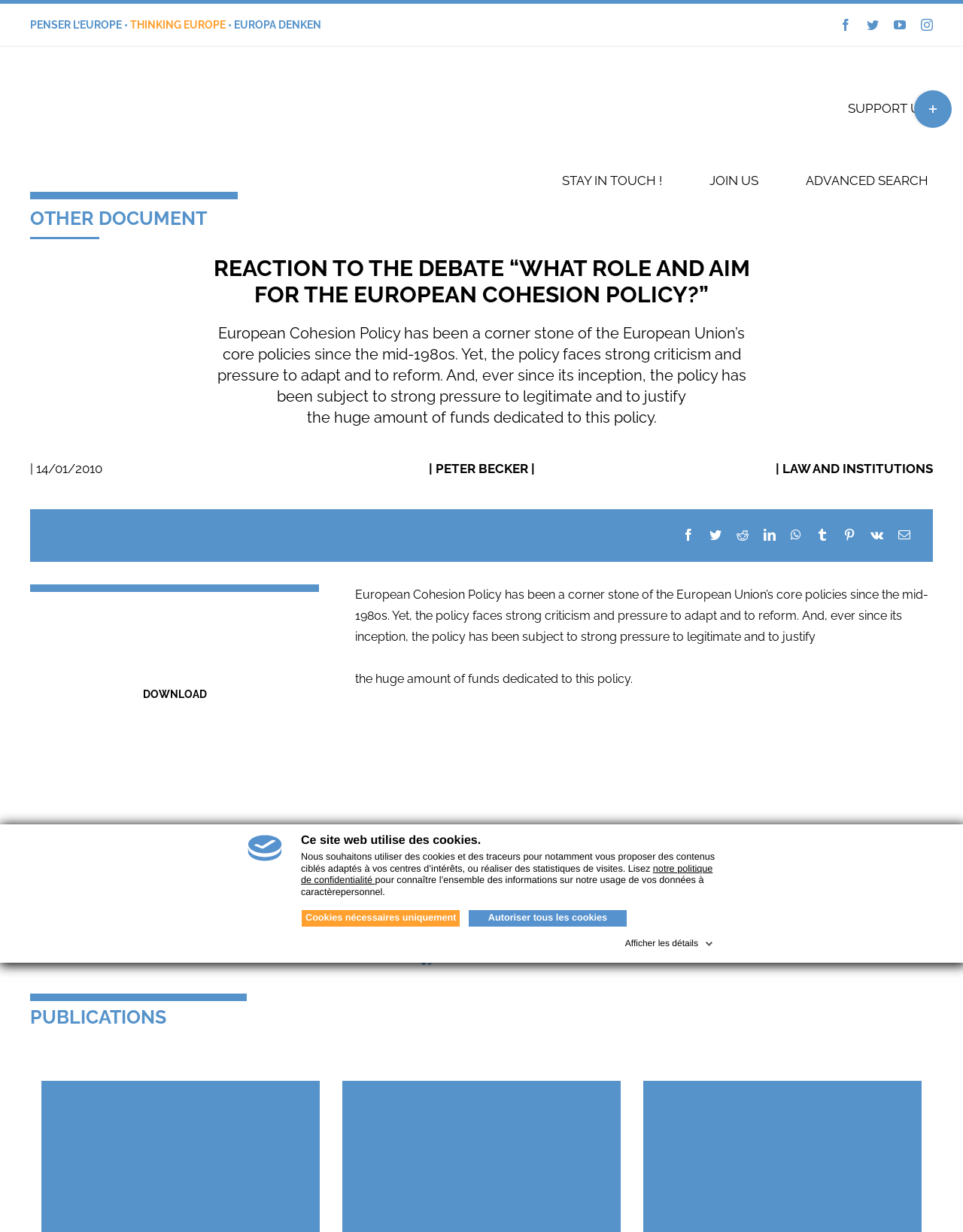What social media platforms are available for sharing?
Based on the image, answer the question with as much detail as possible.

The webpage provides links to multiple social media platforms, including Facebook, Twitter, YouTube, Instagram, LinkedIn, WhatsApp, Tumblr, Pinterest, and Vk, allowing users to share content on these platforms.